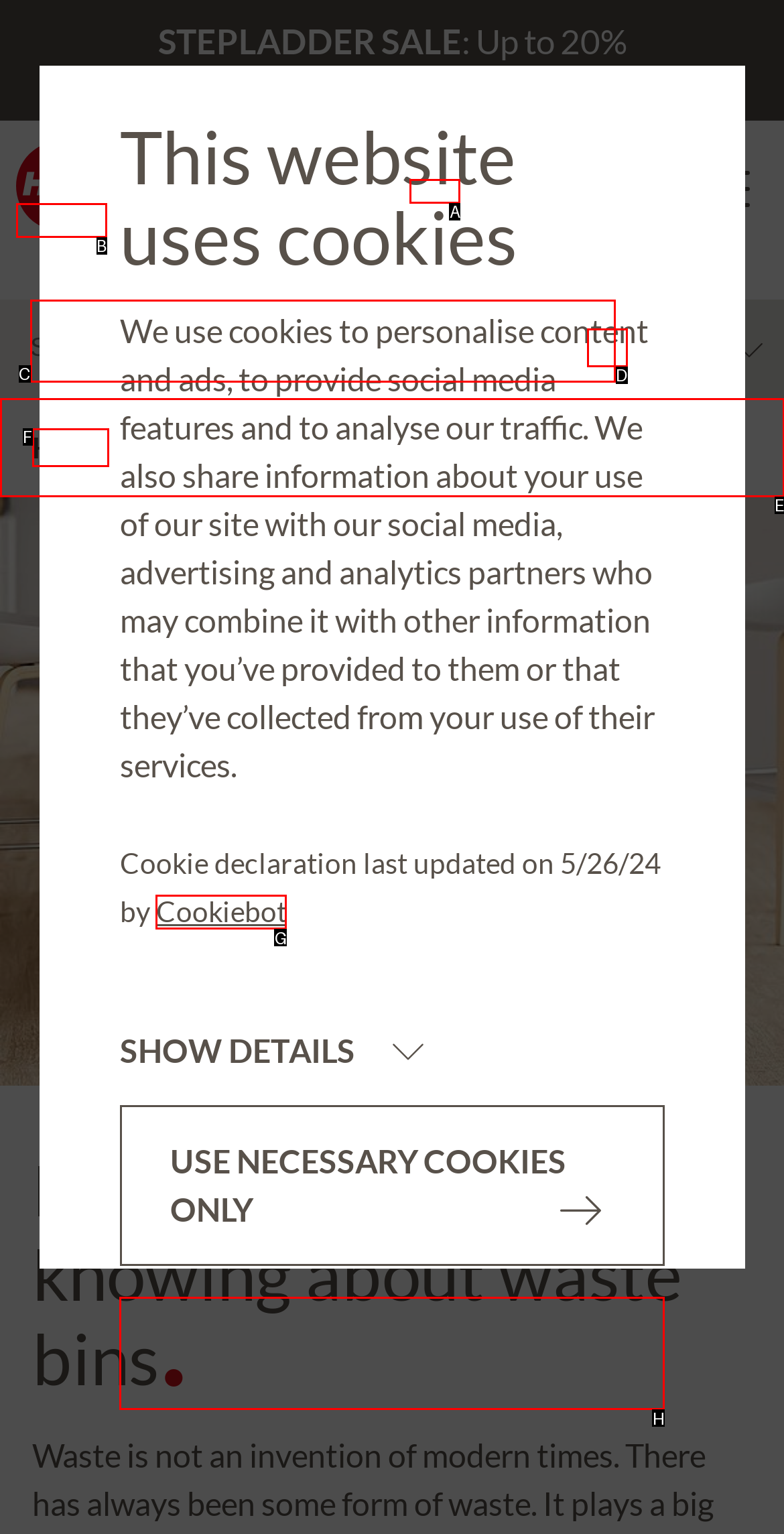Determine which HTML element best fits the description: Slot Gacor Hari Ini
Answer directly with the letter of the matching option from the available choices.

None